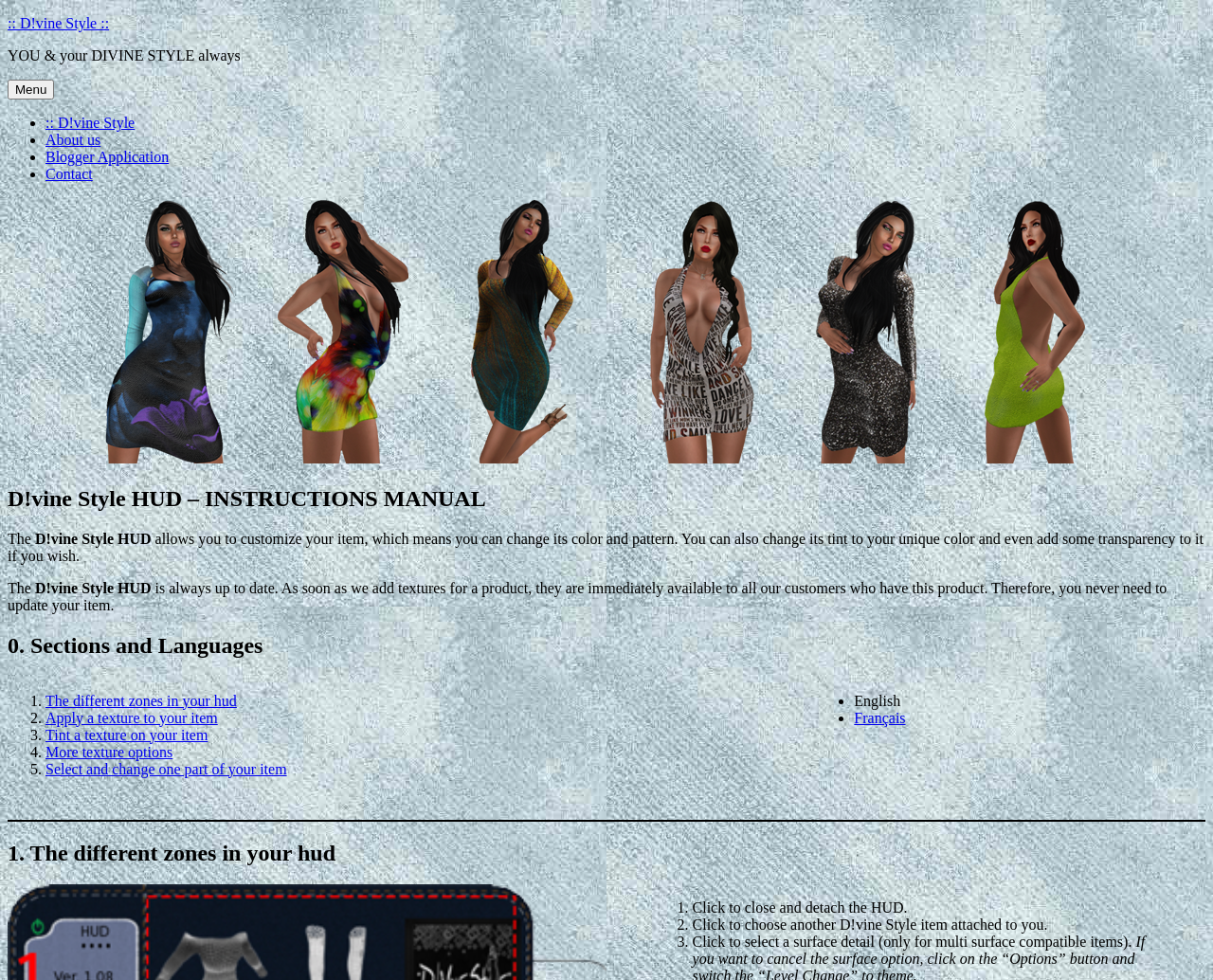Please identify the bounding box coordinates of the element's region that should be clicked to execute the following instruction: "View 'The different zones in your hud' section". The bounding box coordinates must be four float numbers between 0 and 1, i.e., [left, top, right, bottom].

[0.006, 0.707, 0.195, 0.723]